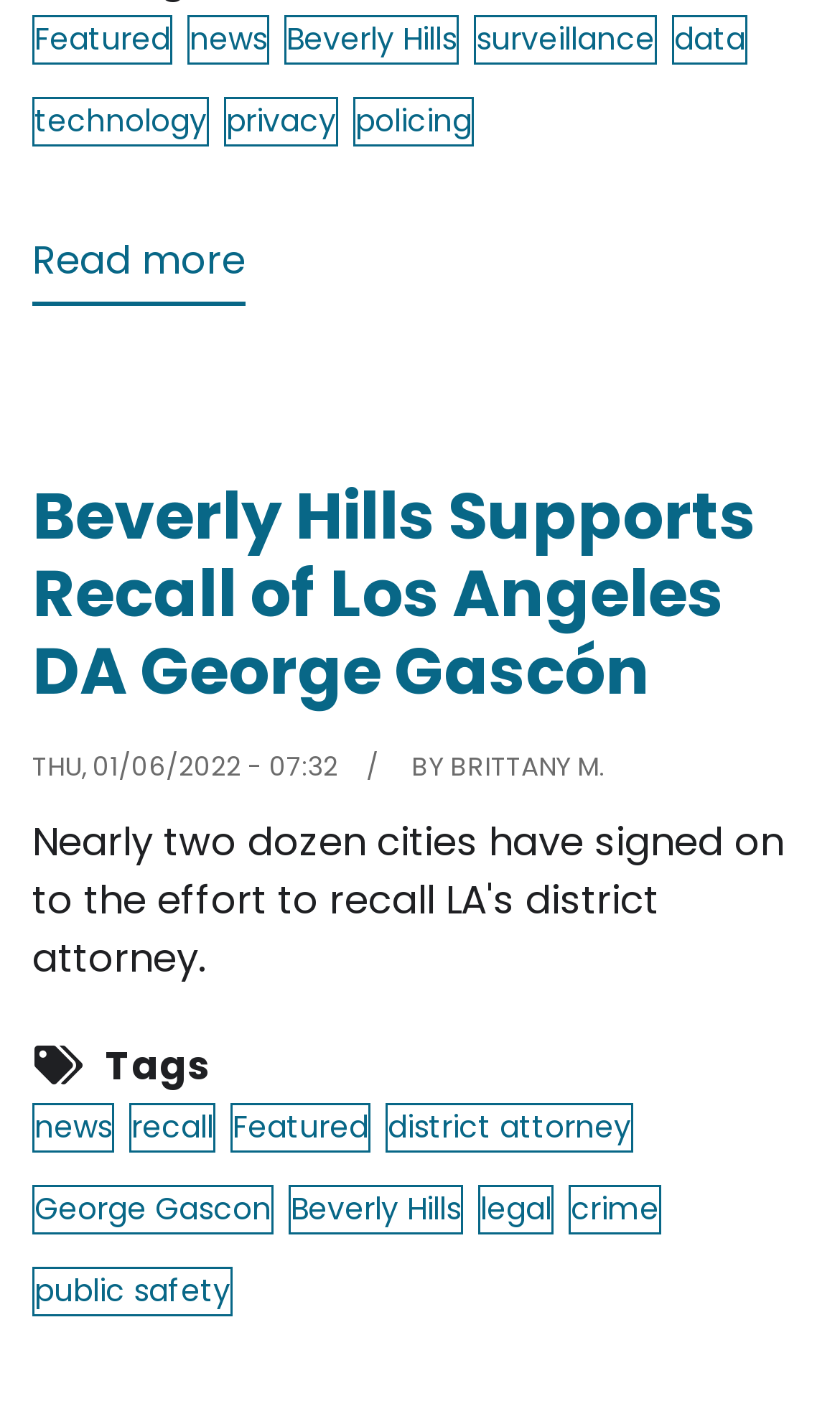How many tags are associated with the article?
Based on the visual, give a brief answer using one word or a short phrase.

7